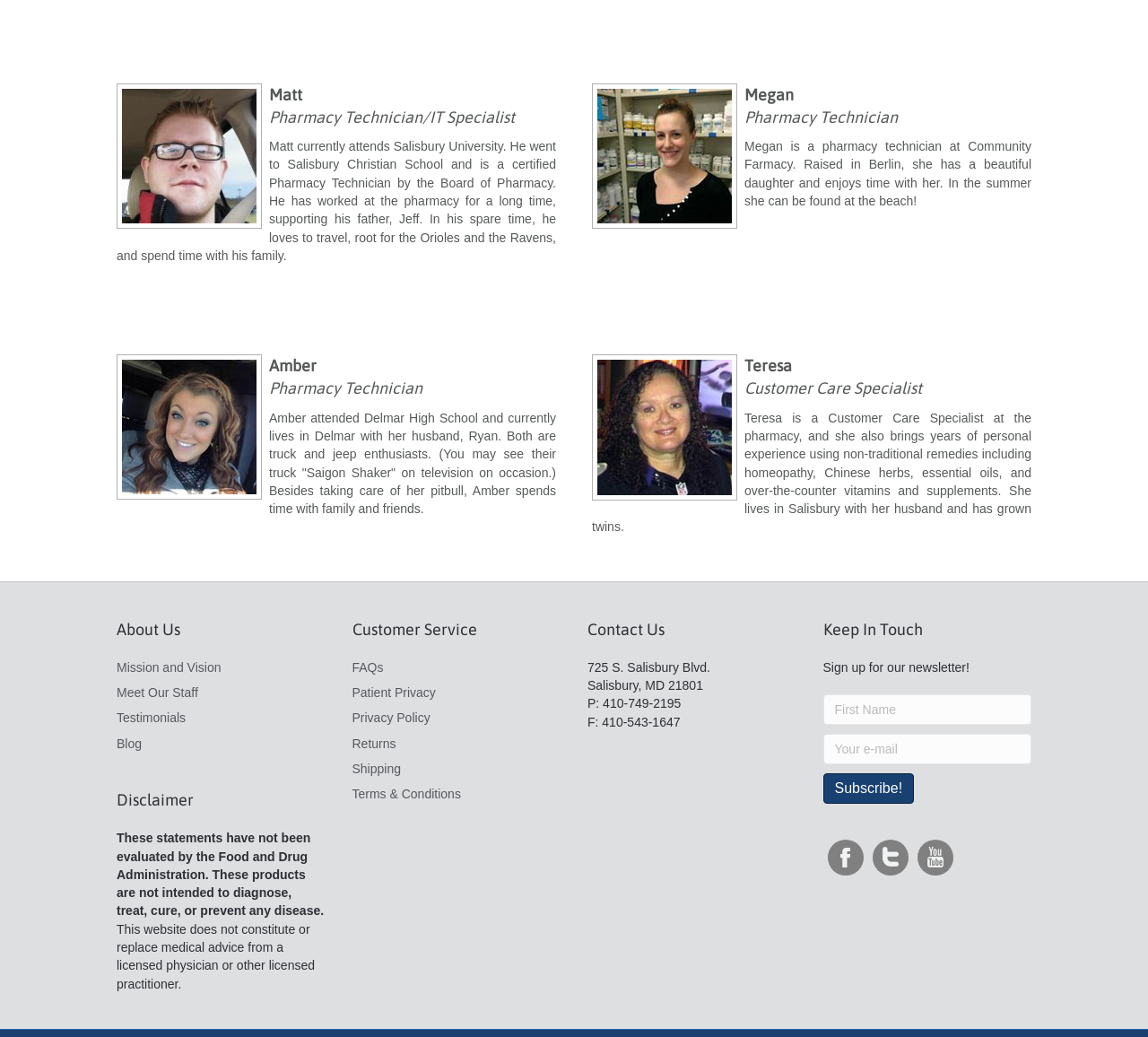Please locate the bounding box coordinates of the element that needs to be clicked to achieve the following instruction: "Click the 'FAQs' link". The coordinates should be four float numbers between 0 and 1, i.e., [left, top, right, bottom].

[0.307, 0.637, 0.334, 0.65]